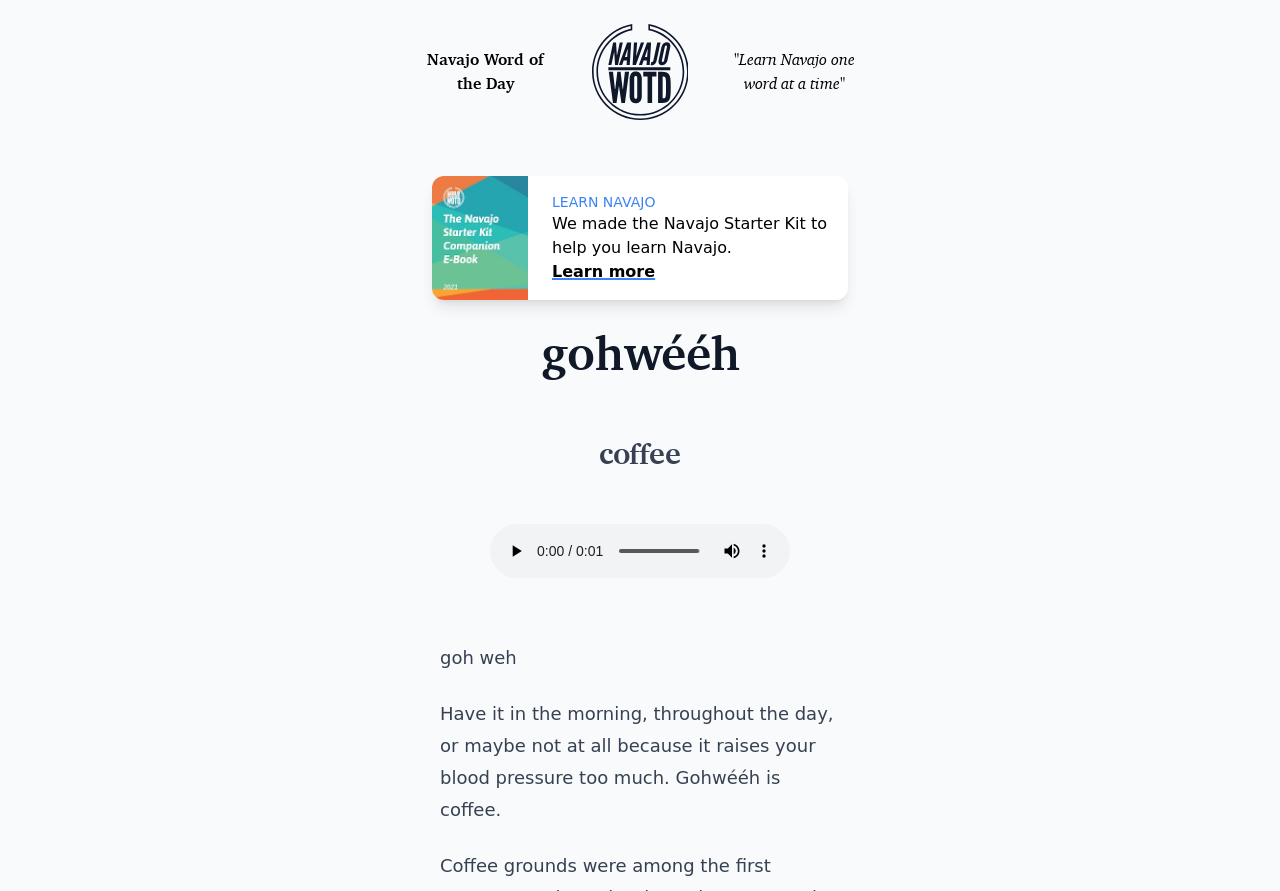What is the theme of the website?
Give a one-word or short phrase answer based on the image.

Navajo language